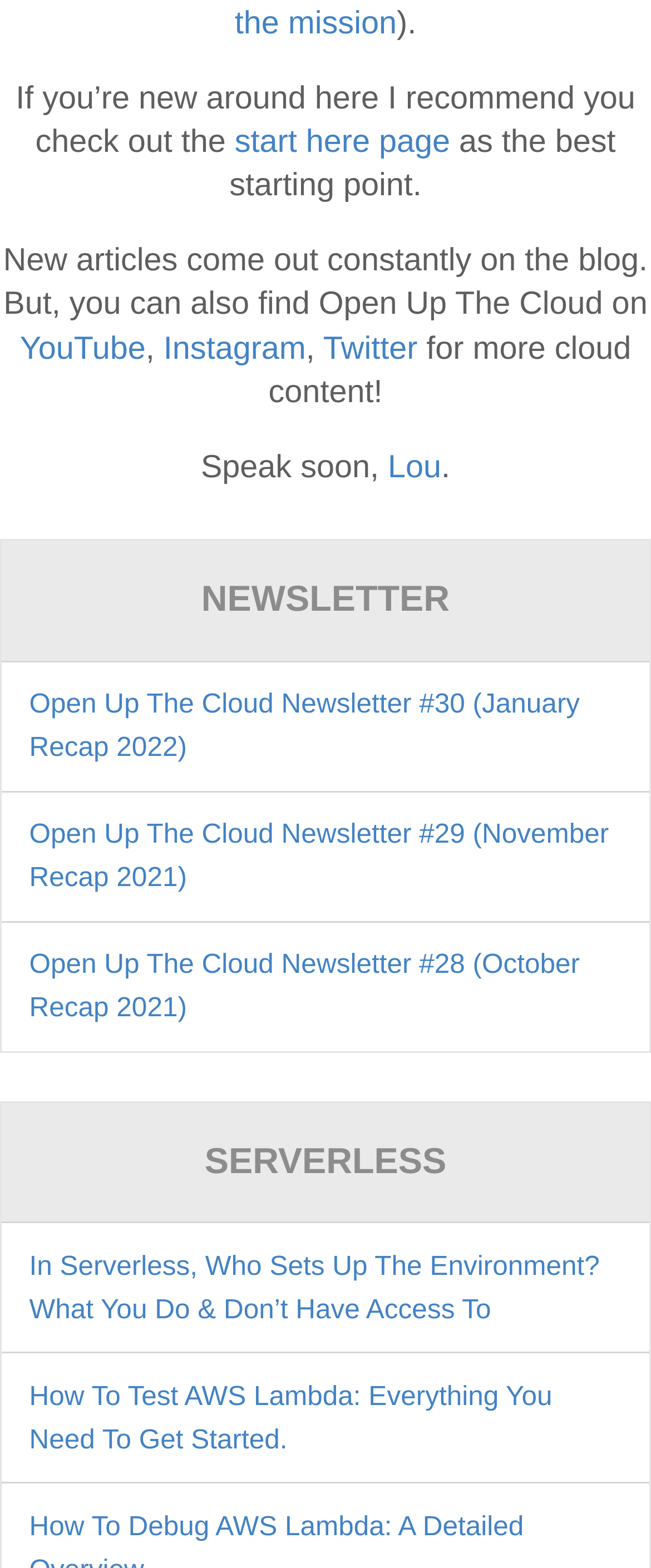Locate the coordinates of the bounding box for the clickable region that fulfills this instruction: "follow on Twitter".

[0.496, 0.211, 0.641, 0.234]